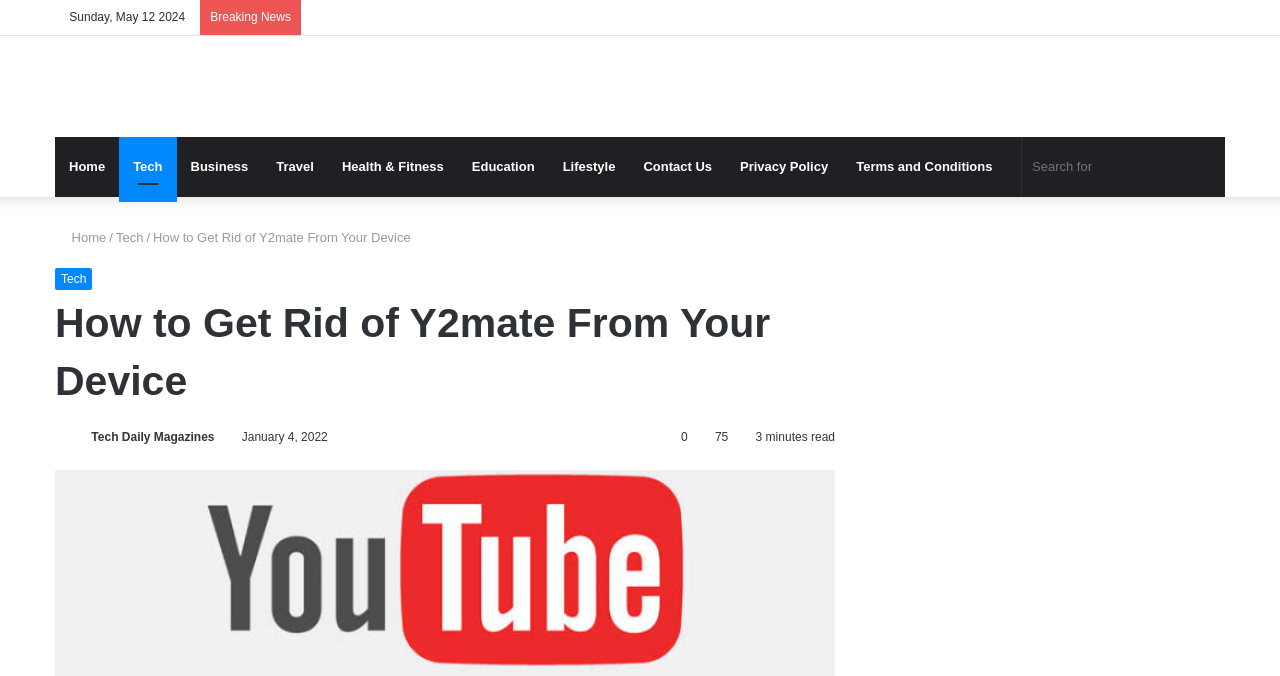Locate the bounding box coordinates of the area where you should click to accomplish the instruction: "Search for something".

[0.798, 0.203, 0.957, 0.291]